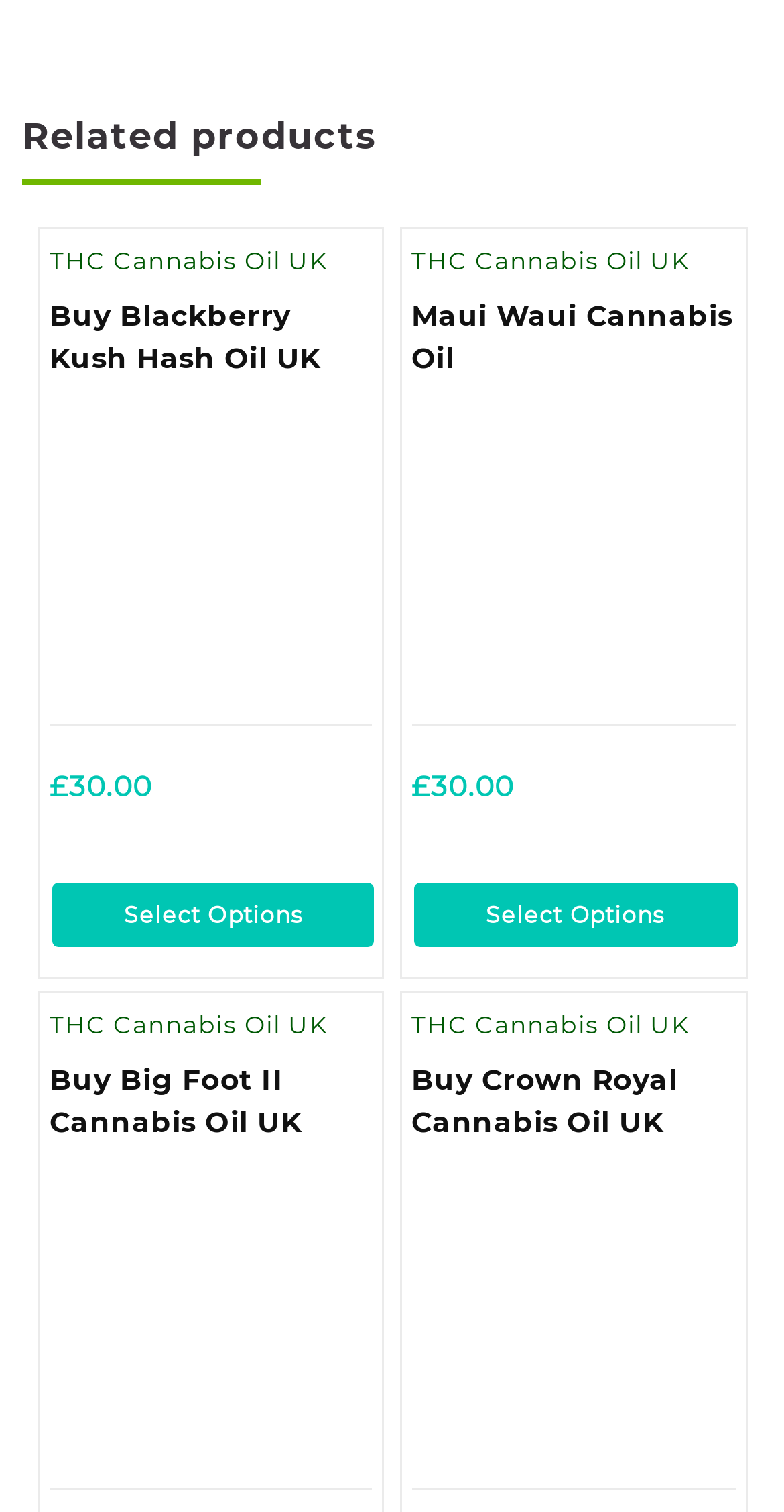Locate the bounding box coordinates of the area you need to click to fulfill this instruction: 'Buy Blackberry Kush Hash Oil UK'. The coordinates must be in the form of four float numbers ranging from 0 to 1: [left, top, right, bottom].

[0.063, 0.265, 0.476, 0.479]